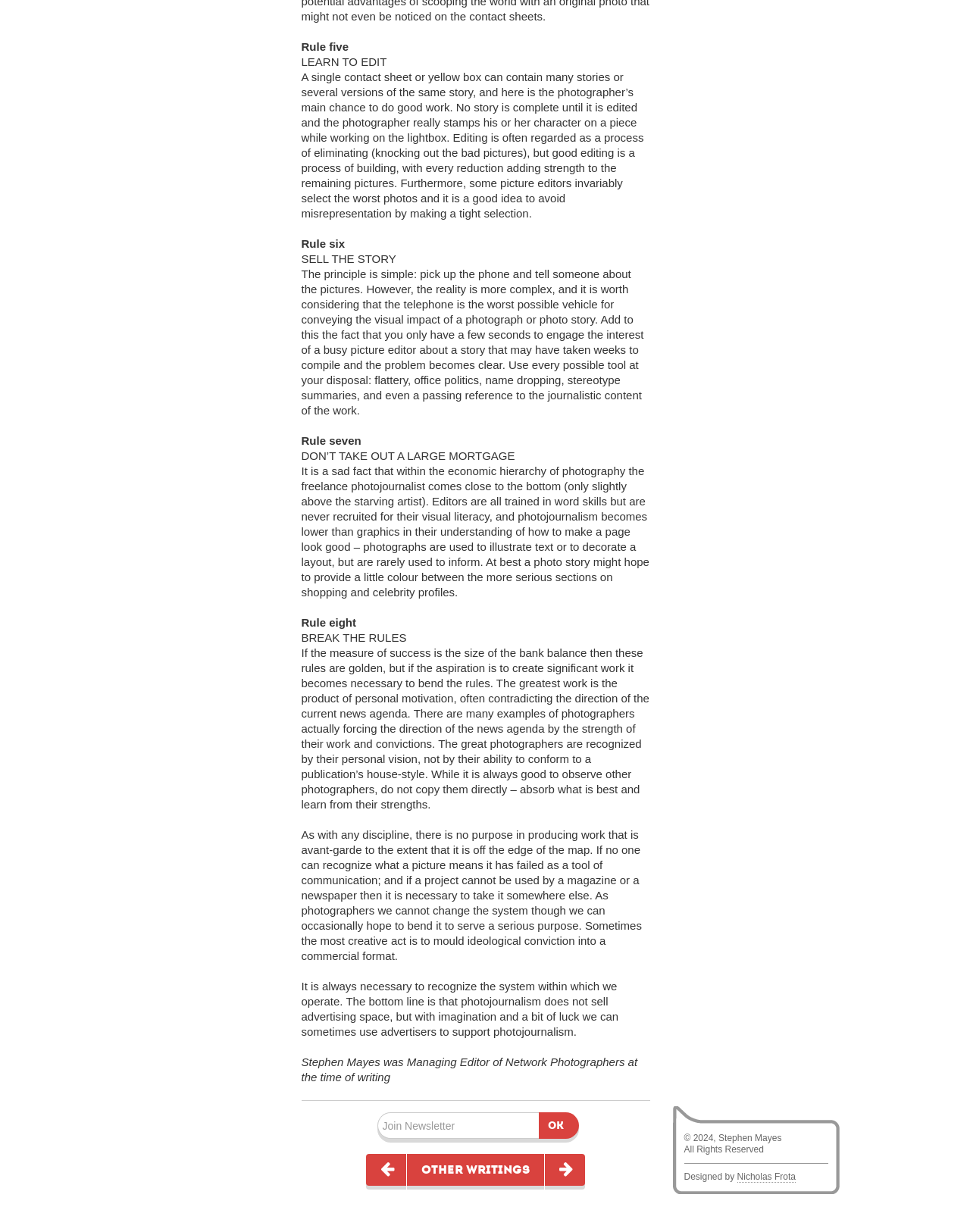What is the purpose of editing?
Please provide a single word or phrase in response based on the screenshot.

Building